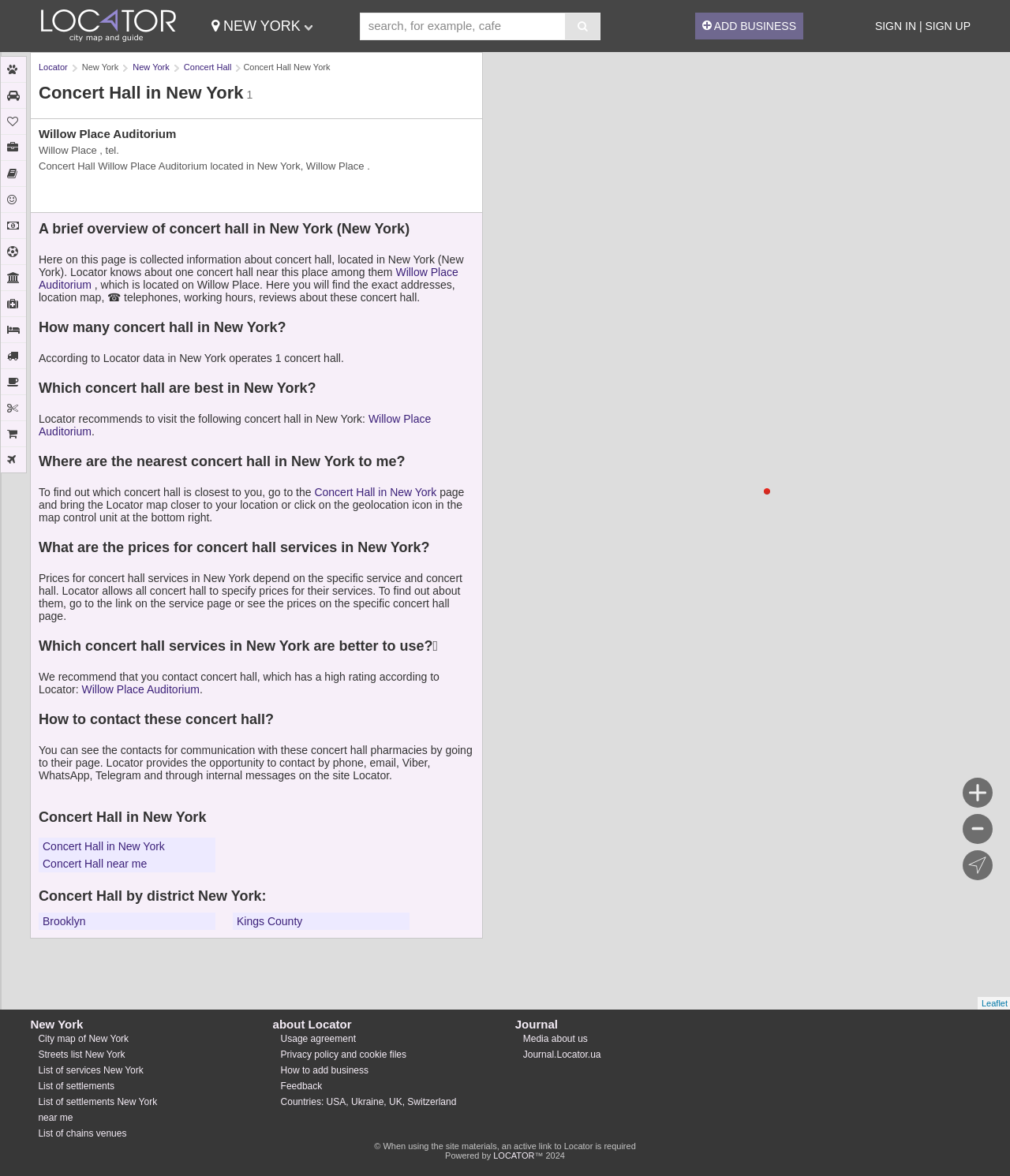Provide a short answer to the following question with just one word or phrase: What is the name of the concert hall in New York?

Willow Place Auditorium